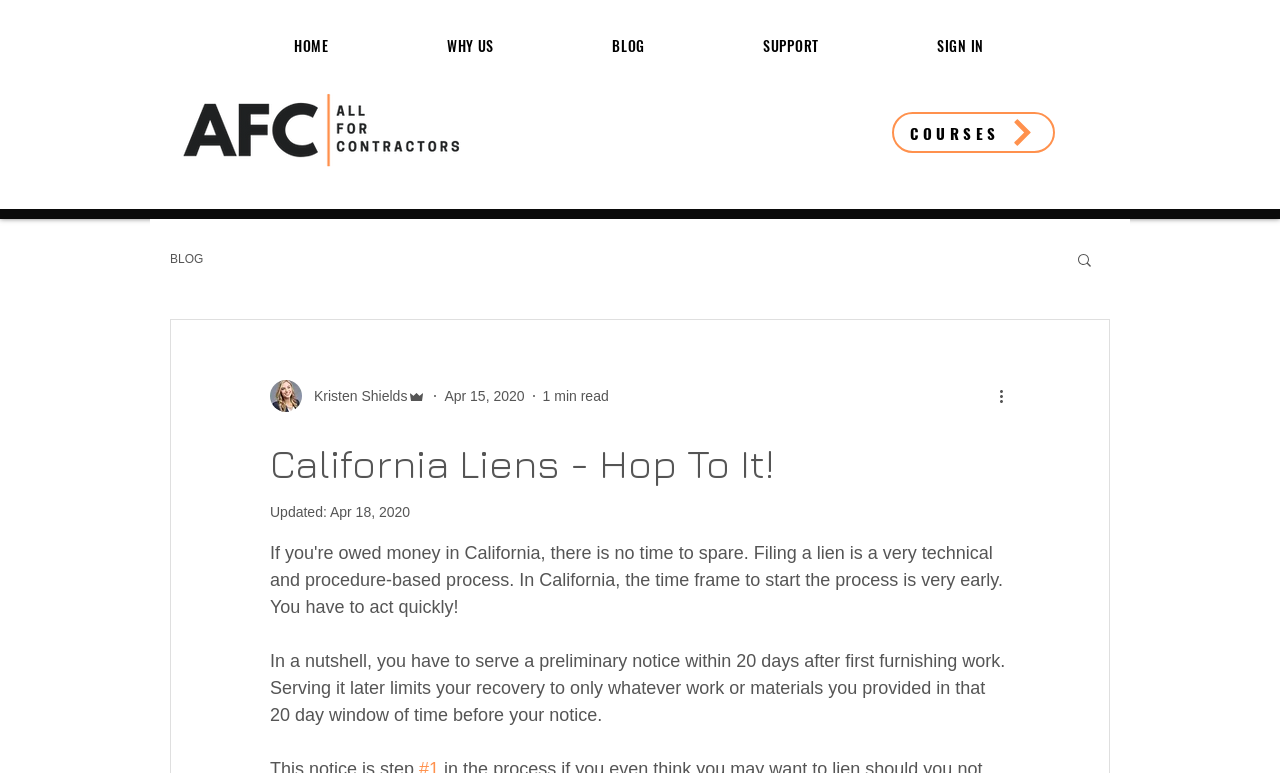Identify the first-level heading on the webpage and generate its text content.

California Liens - Hop To It!